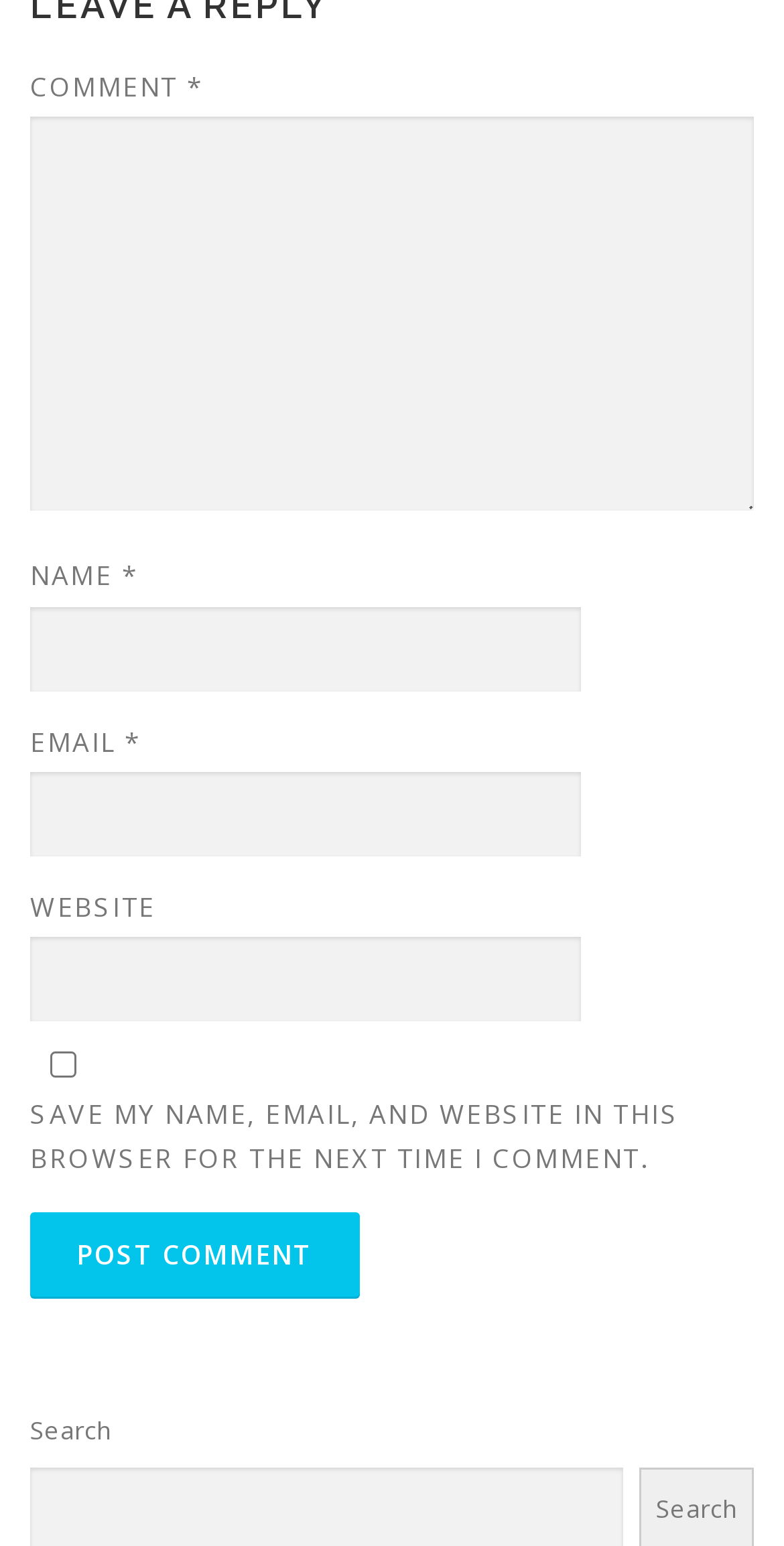Using the information in the image, give a detailed answer to the following question: What is the optional field for?

The webpage has an optional field labeled 'WEBSITE'. This field is not required, but users can choose to provide their website information if they want to.